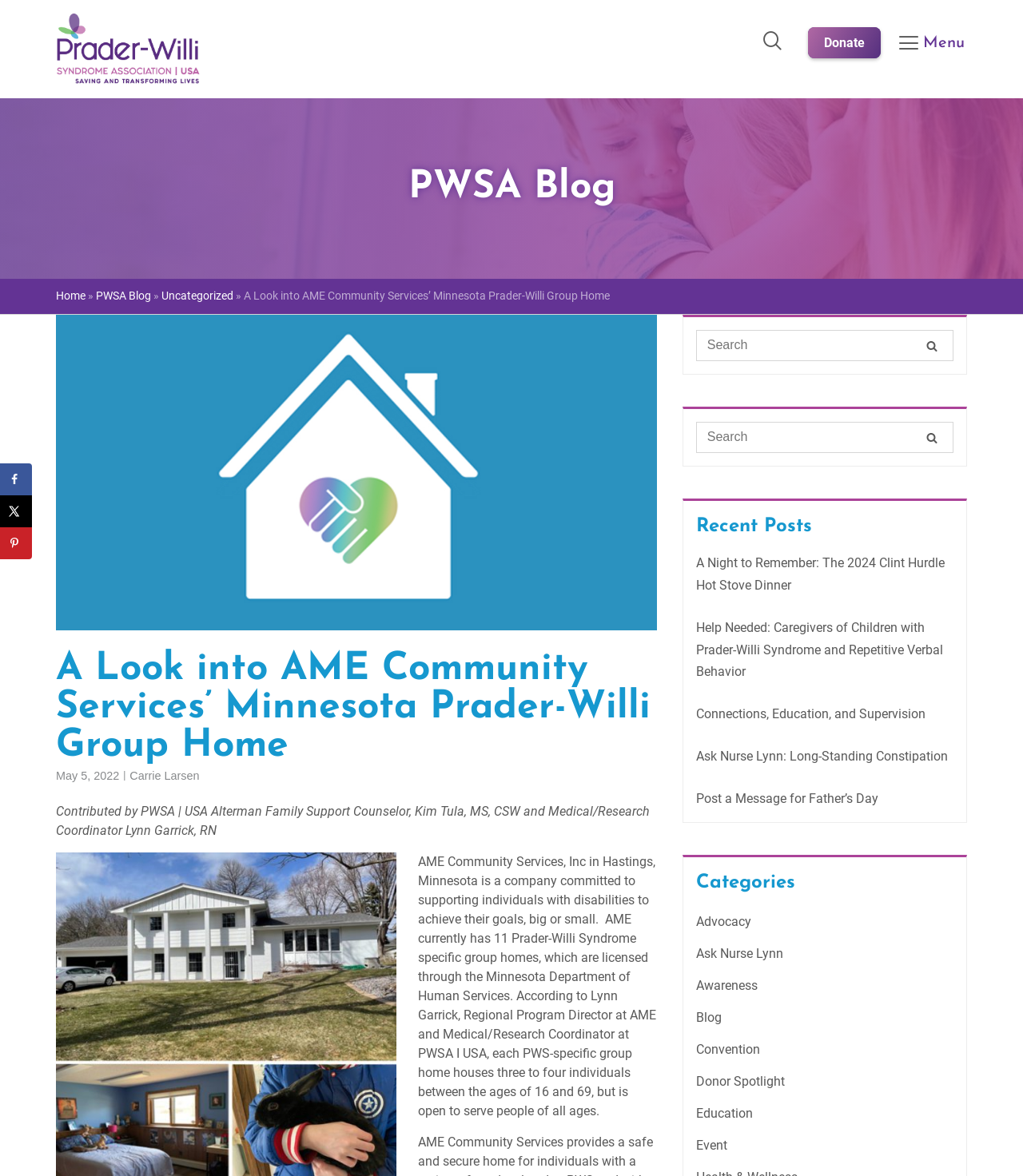Locate the coordinates of the bounding box for the clickable region that fulfills this instruction: "Read the recent post 'A Night to Remember'".

[0.68, 0.472, 0.923, 0.504]